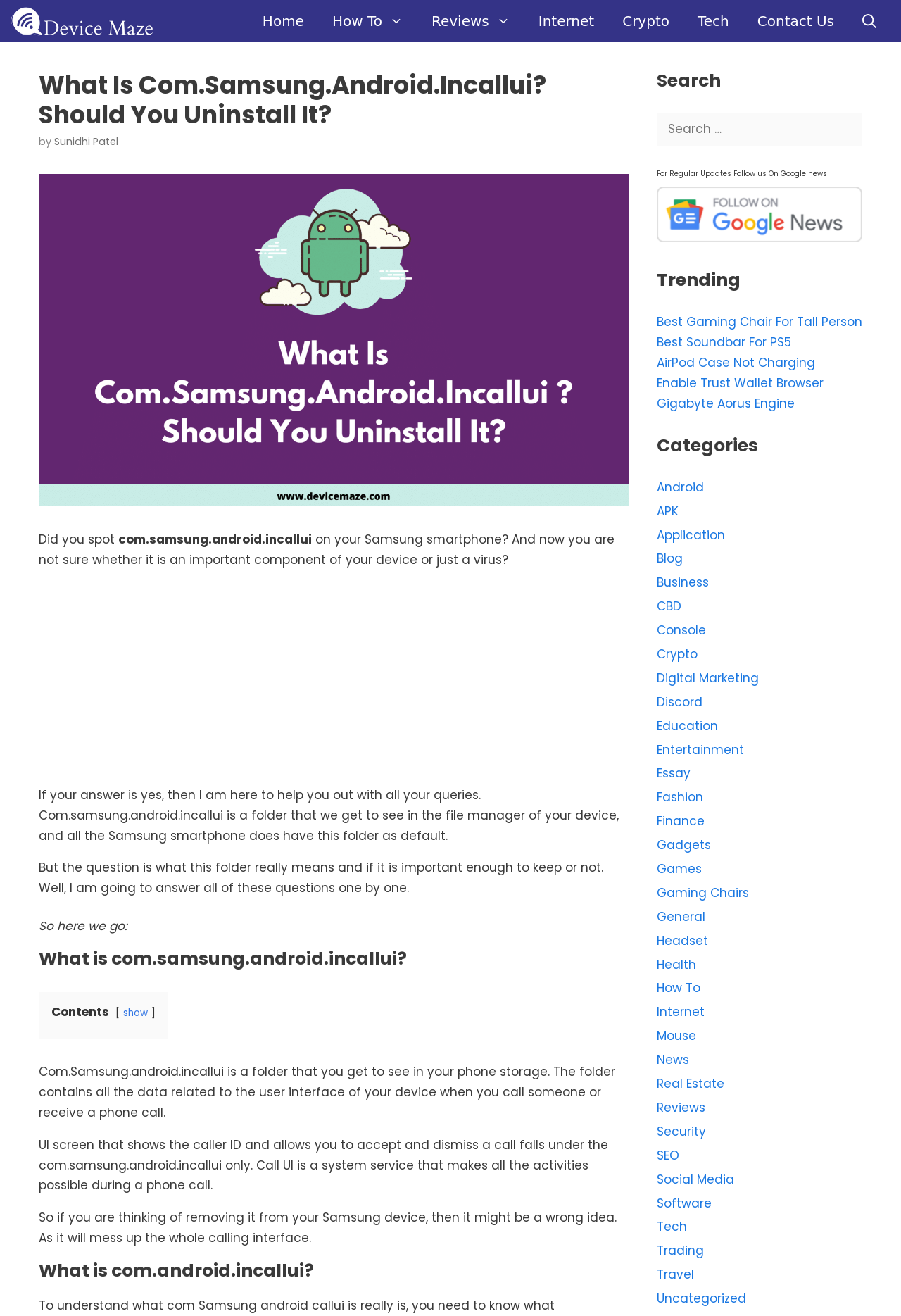Illustrate the webpage with a detailed description.

This webpage is about explaining what com.samsung.android.incallui is and whether it should be uninstalled from a Samsung smartphone. The page has a navigation bar at the top with links to "Device Maze", "Home", "How To", "Reviews", "Internet", "Crypto", "Tech", and "Contact Us". Below the navigation bar, there is a header section with the title "What Is Com.Samsung.Android.Incallui? Should You Uninstall It?" and a subheading "by Sunidhi Patel". 

To the right of the header section, there is an image related to com.samsung.android.incallui. The main content of the page is divided into sections, with headings such as "What is com.samsung.android.incallui?" and "What is com.android.incallui?". The text in these sections explains the purpose of com.samsung.android.incallui and its relation to the calling interface on Samsung devices.

On the right side of the page, there are several complementary sections, including a search bar, a section for trending articles, and a section for categories. The categories section has links to various topics such as Android, APK, Application, Blog, Business, and many others. There are also links to other articles on the website, such as "Best Gaming Chair For Tall Person" and "AirPod Case Not Charging".